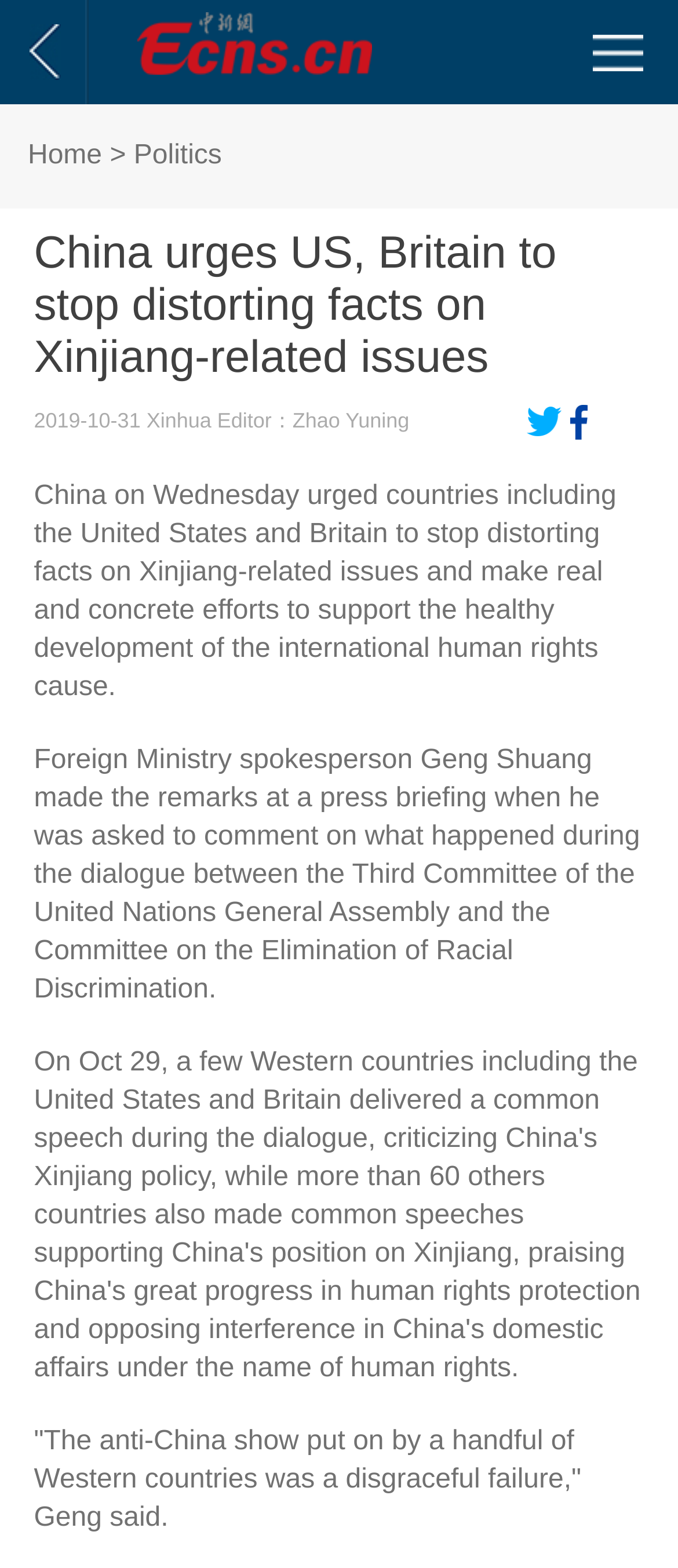Please find the bounding box coordinates (top-left x, top-left y, bottom-right x, bottom-right y) in the screenshot for the UI element described as follows: Home

[0.041, 0.09, 0.15, 0.109]